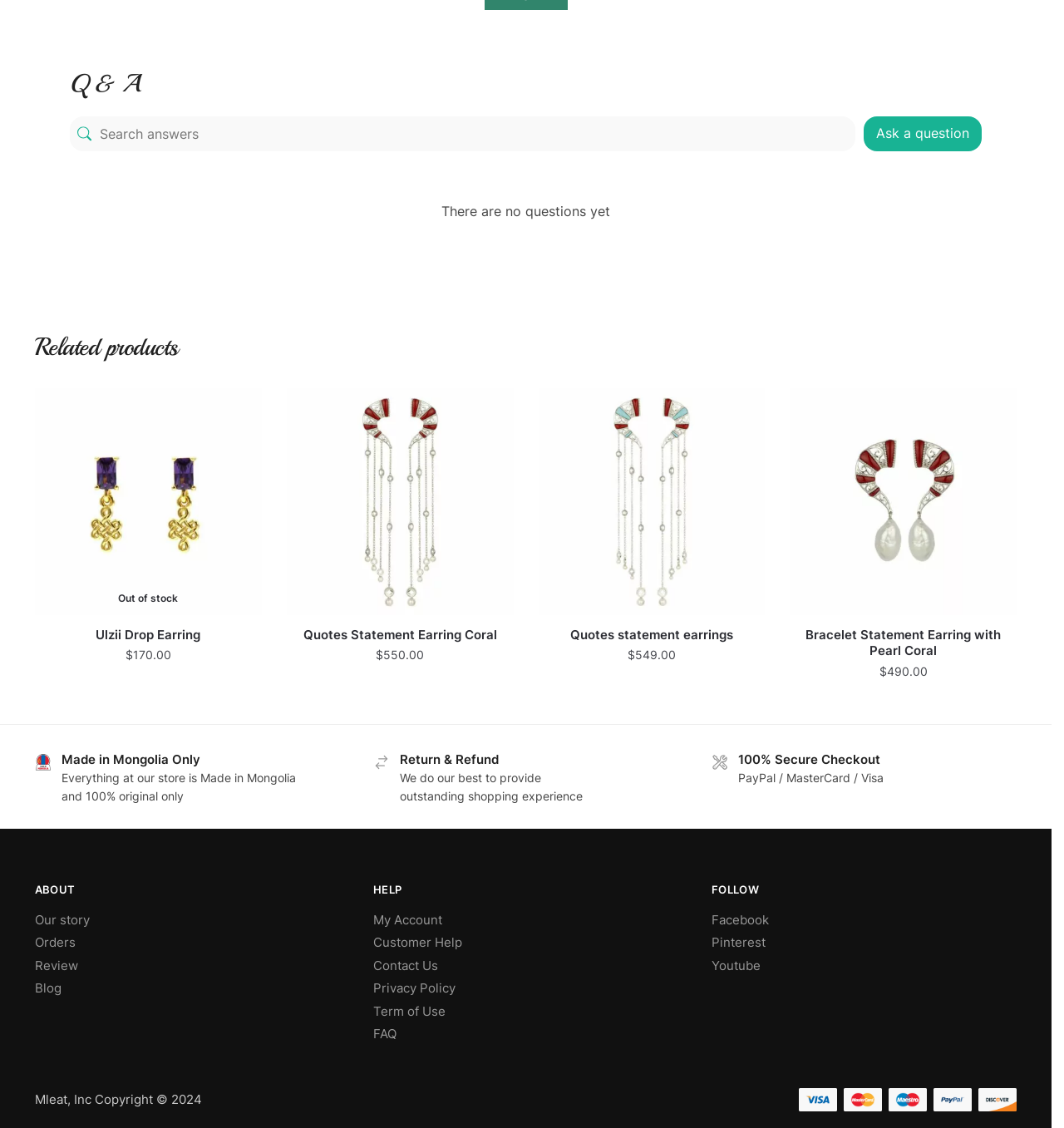Please find the bounding box coordinates of the element that must be clicked to perform the given instruction: "Add to cart: Quotes Statement Earring Coral". The coordinates should be four float numbers from 0 to 1, i.e., [left, top, right, bottom].

[0.269, 0.589, 0.482, 0.619]